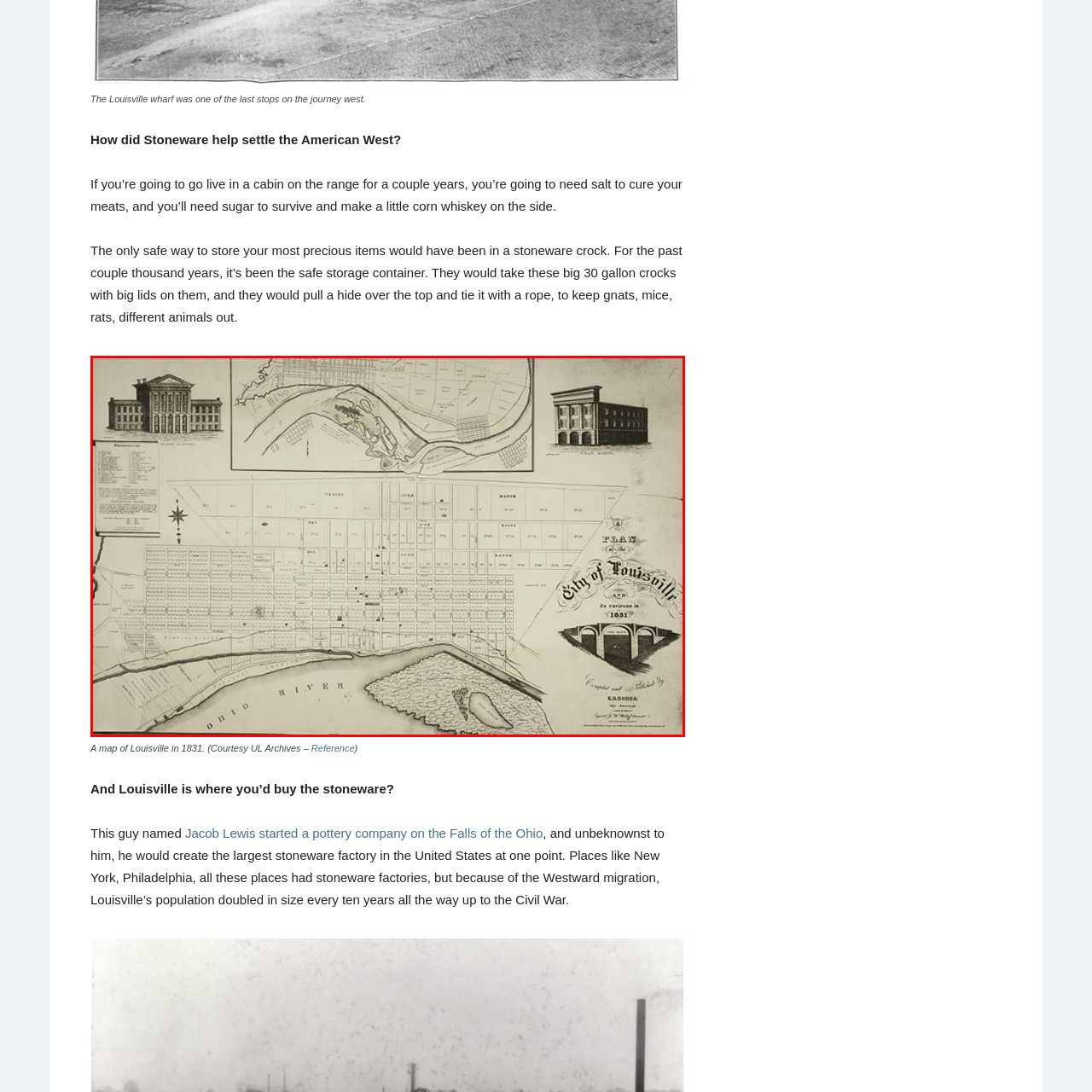Observe the highlighted image and answer the following: What is the geographical importance of the Ohio River?

Transportation and commerce